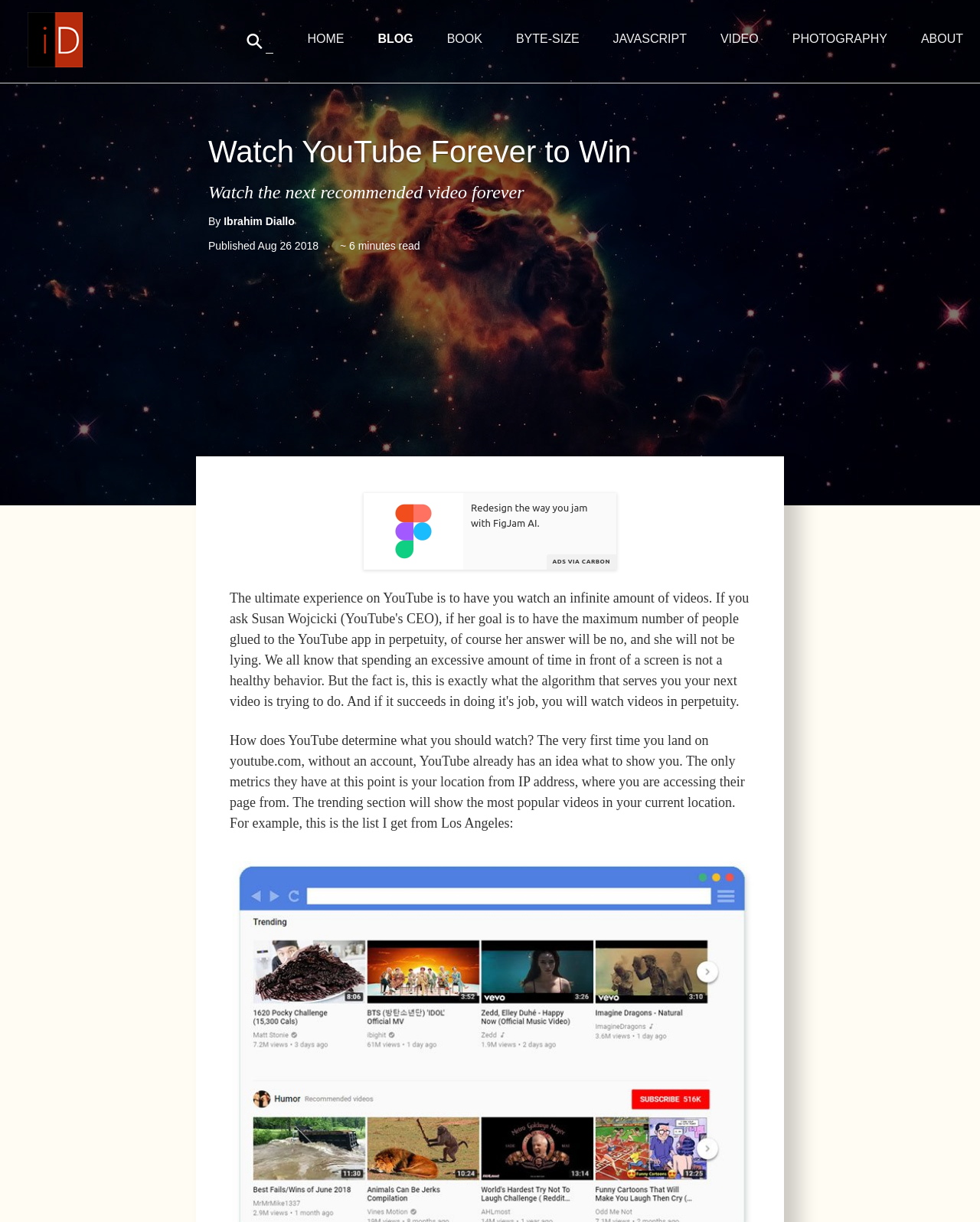Locate the heading on the webpage and return its text.

Watch YouTube Forever to Win